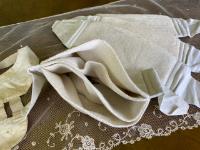Provide an in-depth description of the image.

The image showcases a collection of antique menstrual belts from the 1920s, highlighting the intricate design and function of these historical items. The belts, displayed atop a delicate lace background, feature a combination of fabric elements, including a light-colored, elasticized base intended to be worn around the hips. Accompanying pads, which could be either removable or disposable, were designed for hygiene purposes during that era. Despite showing signs of age, such as slight discoloration and loss of elasticity, the pieces are noted for their overall good condition, making them valuable for collectors or as historical displays. This ensemble reflects the nuances of early 20th-century women's health products, combining both practicality and cultural significance.